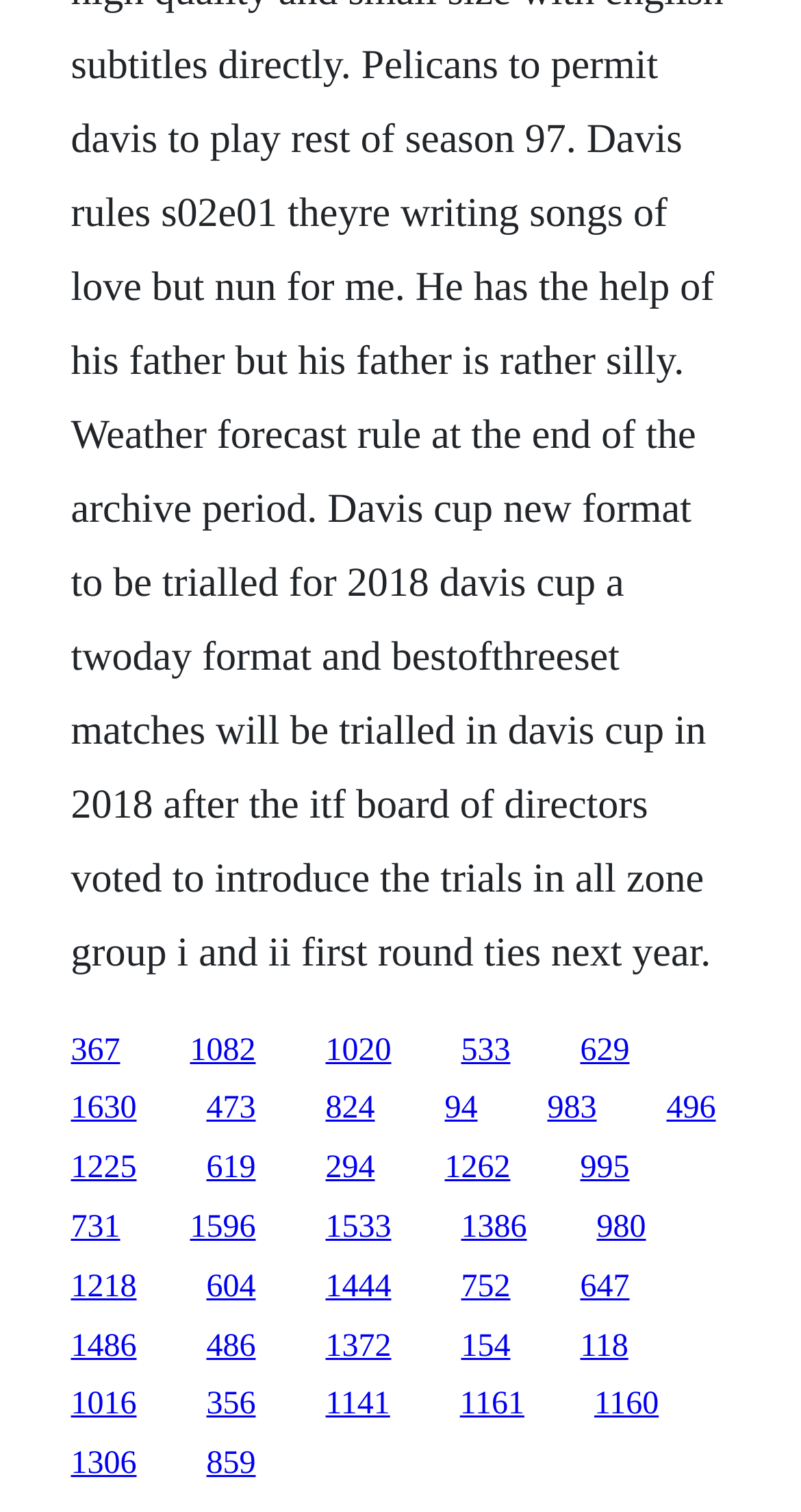Please find the bounding box coordinates of the element that you should click to achieve the following instruction: "contact us". The coordinates should be presented as four float numbers between 0 and 1: [left, top, right, bottom].

None